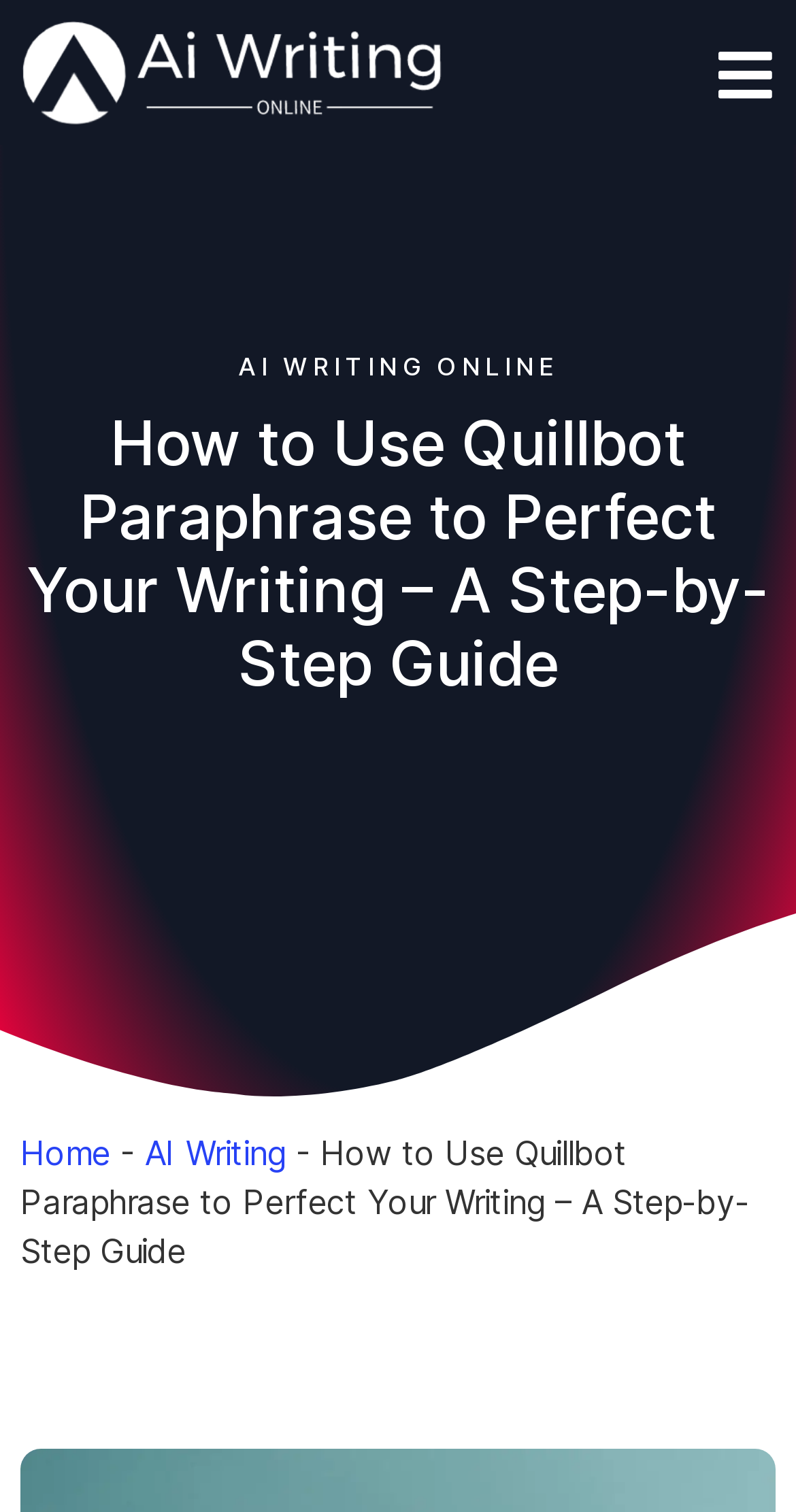Identify the bounding box of the HTML element described here: "AI Writing". Provide the coordinates as four float numbers between 0 and 1: [left, top, right, bottom].

[0.182, 0.749, 0.359, 0.776]